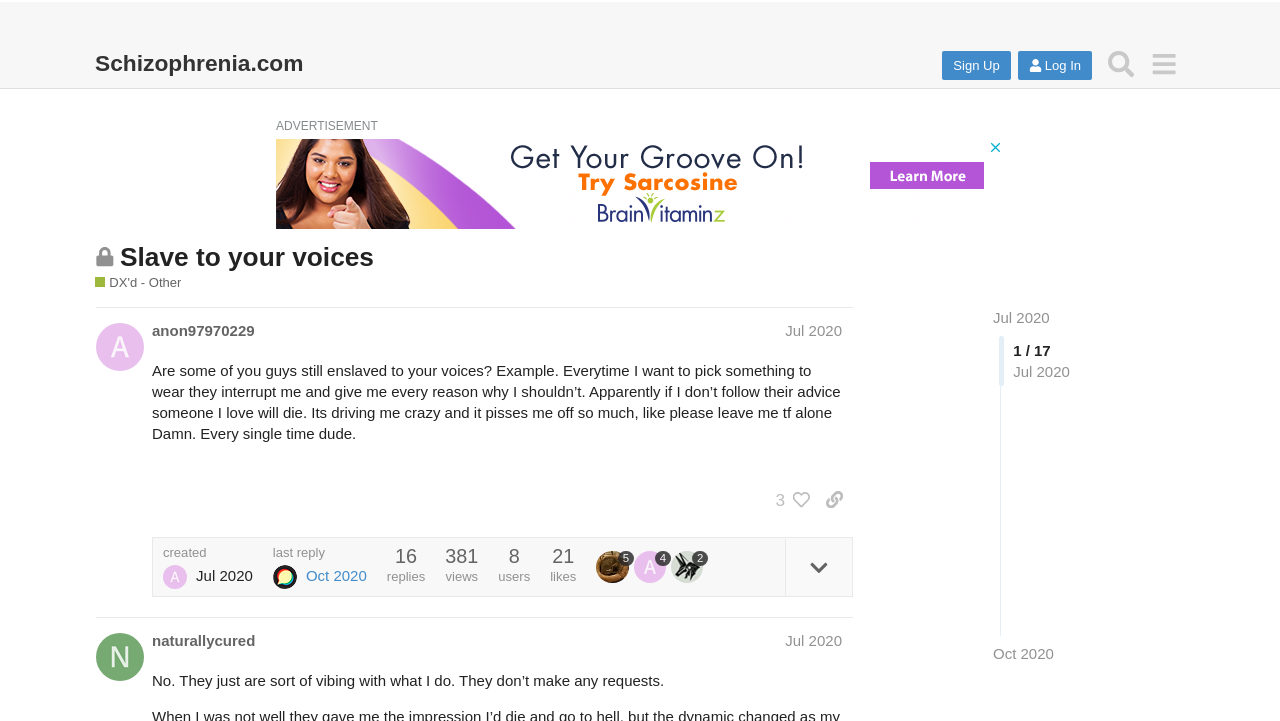Determine the bounding box coordinates for the clickable element required to fulfill the instruction: "View the topic 'Slave to your voices'". Provide the coordinates as four float numbers between 0 and 1, i.e., [left, top, right, bottom].

[0.094, 0.336, 0.292, 0.378]